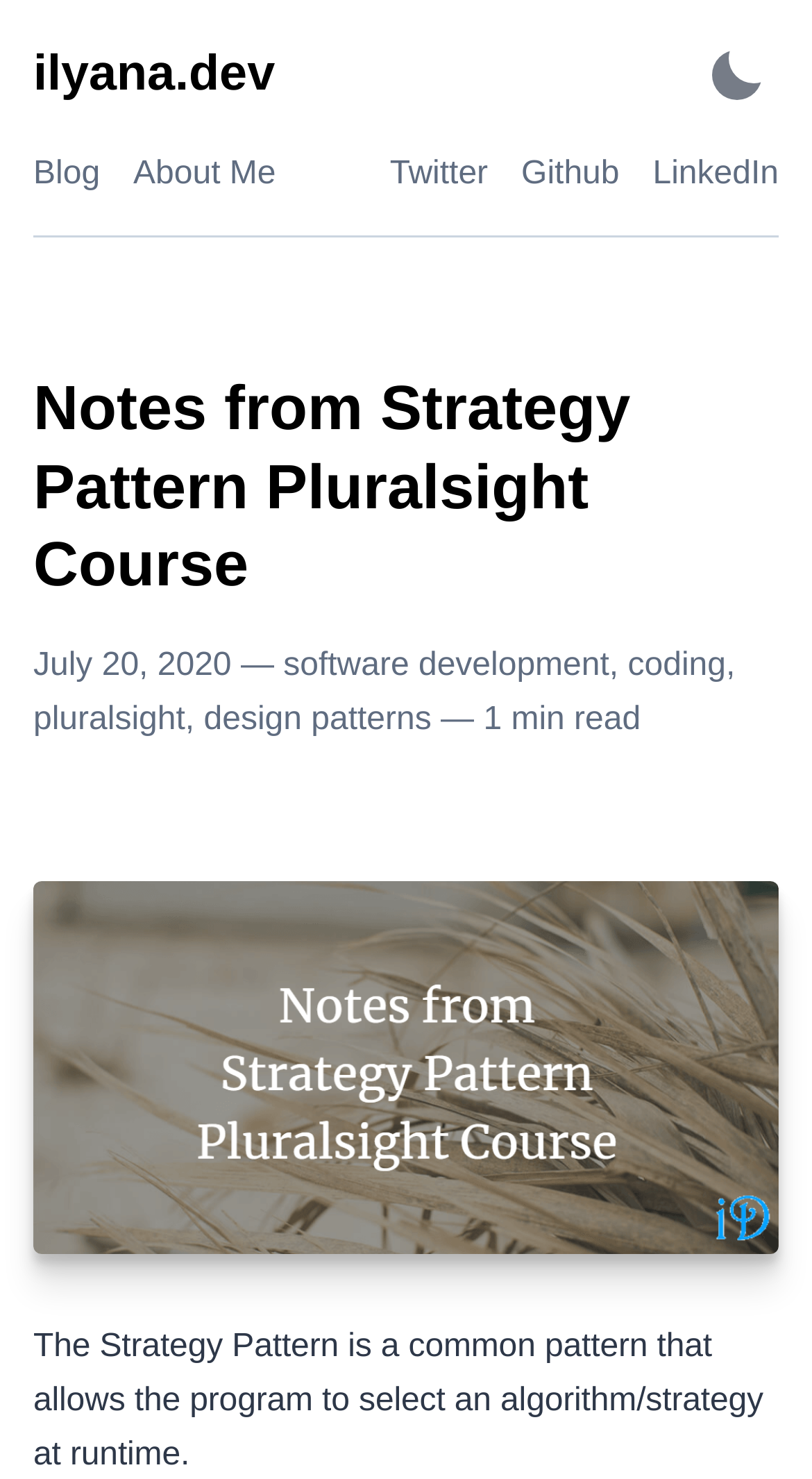Illustrate the webpage with a detailed description.

This webpage is a blog post about the Strategy Pattern from a Pluralsight course. At the top left, there is a link to return to the home page, "ilyana.dev - Back to home". Next to it, there is a button to "Activate Dark Mode". On the same line, there are links to "Blog", "About Me", "Twitter", "Github", and "LinkedIn", which are evenly spaced and take up most of the top section of the page.

Below the top section, there is a heading that reads "Notes from Strategy Pattern Pluralsight Course". Underneath the heading, there is a timestamp "July 20, 2020" followed by a series of links and text, including "software development", "coding", "pluralsight", "design patterns", and "1 min read". These elements are arranged horizontally and are centered on the page.

Further down, there is a large image related to the Strategy Pattern, which takes up most of the width of the page. Below the image, there is a paragraph of text that summarizes the Strategy Pattern, stating that it "allows the program to select an algorithm/strategy at runtime".